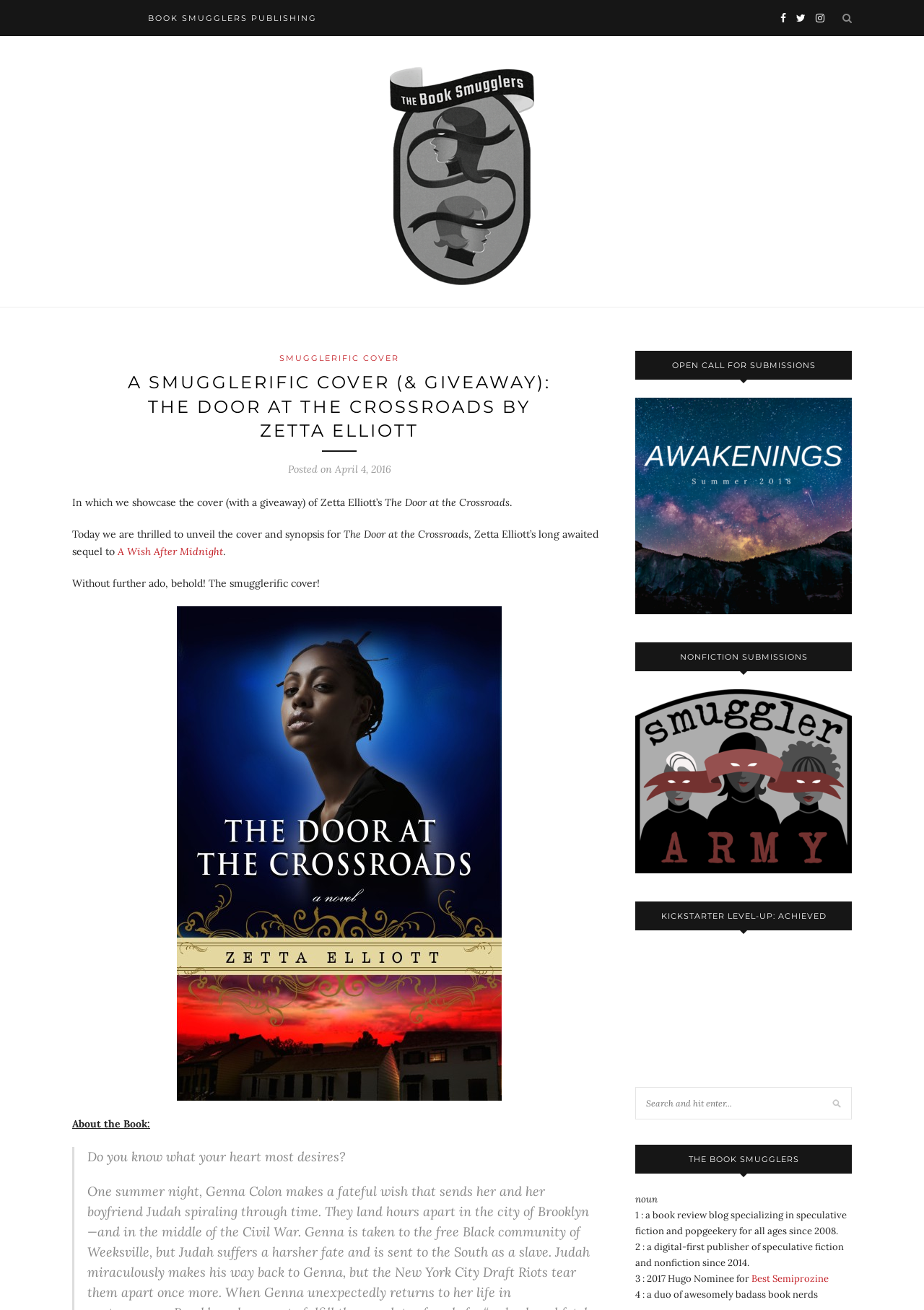Provide a short, one-word or phrase answer to the question below:
What is the type of blog this website is?

Book review blog